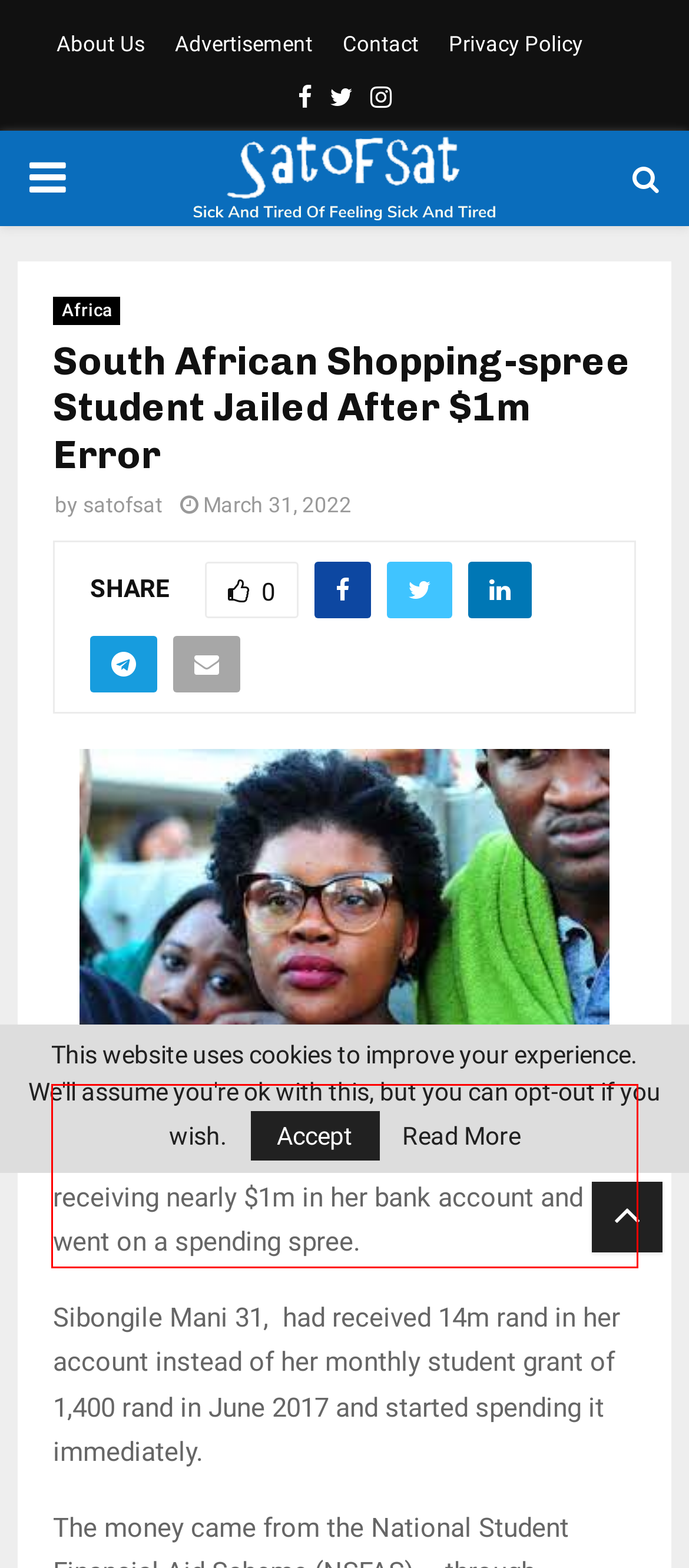Look at the provided screenshot of the webpage and perform OCR on the text within the red bounding box.

A South African female student was found guilty of theft and jailed for five years, after erroneously receiving nearly $1m in her bank account and went on a spending spree.